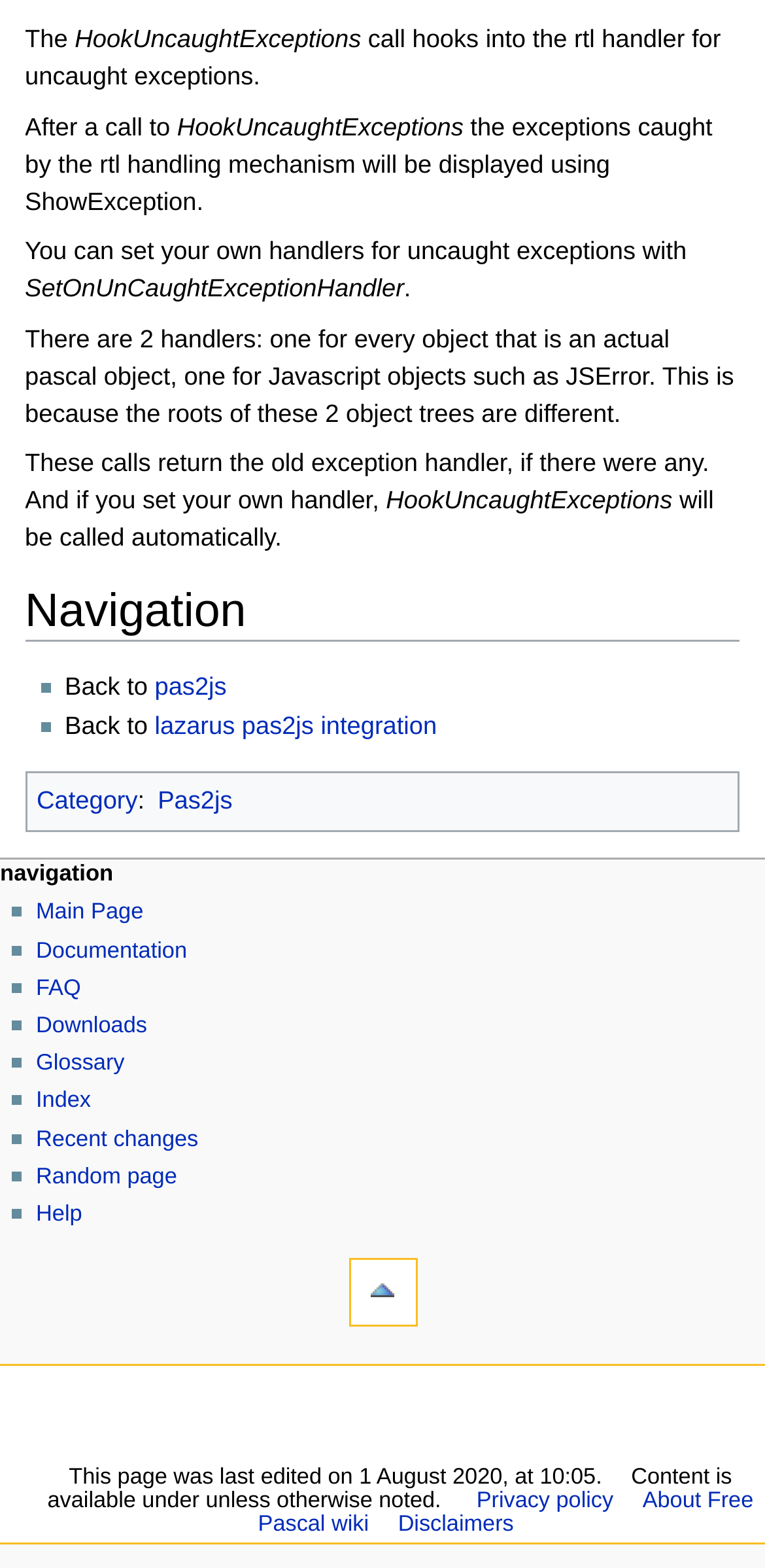Please find the bounding box for the UI element described by: "Pas2js".

[0.206, 0.502, 0.304, 0.519]